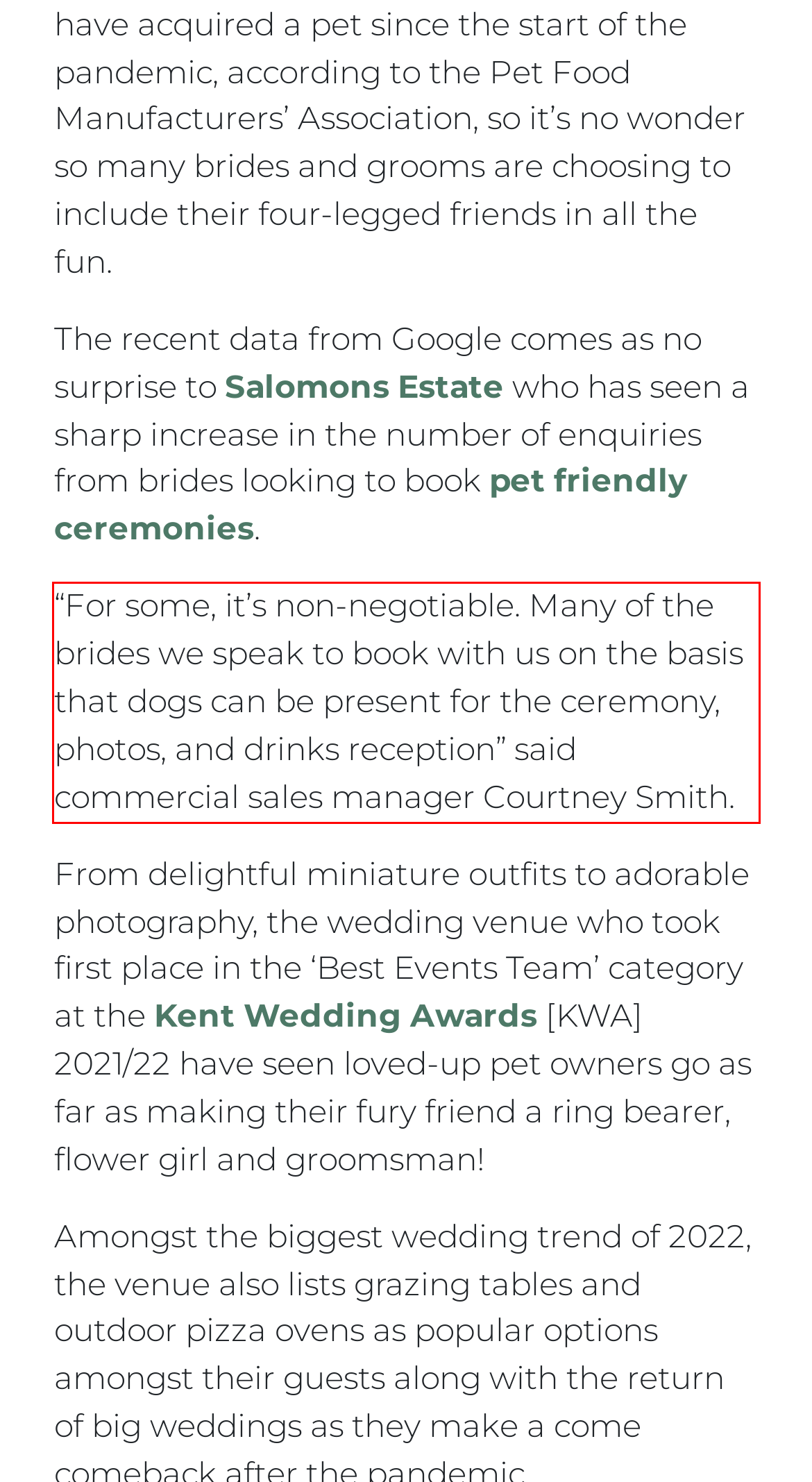Using the provided screenshot, read and generate the text content within the red-bordered area.

“For some, it’s non-negotiable. Many of the brides we speak to book with us on the basis that dogs can be present for the ceremony, photos, and drinks reception” said commercial sales manager Courtney Smith.